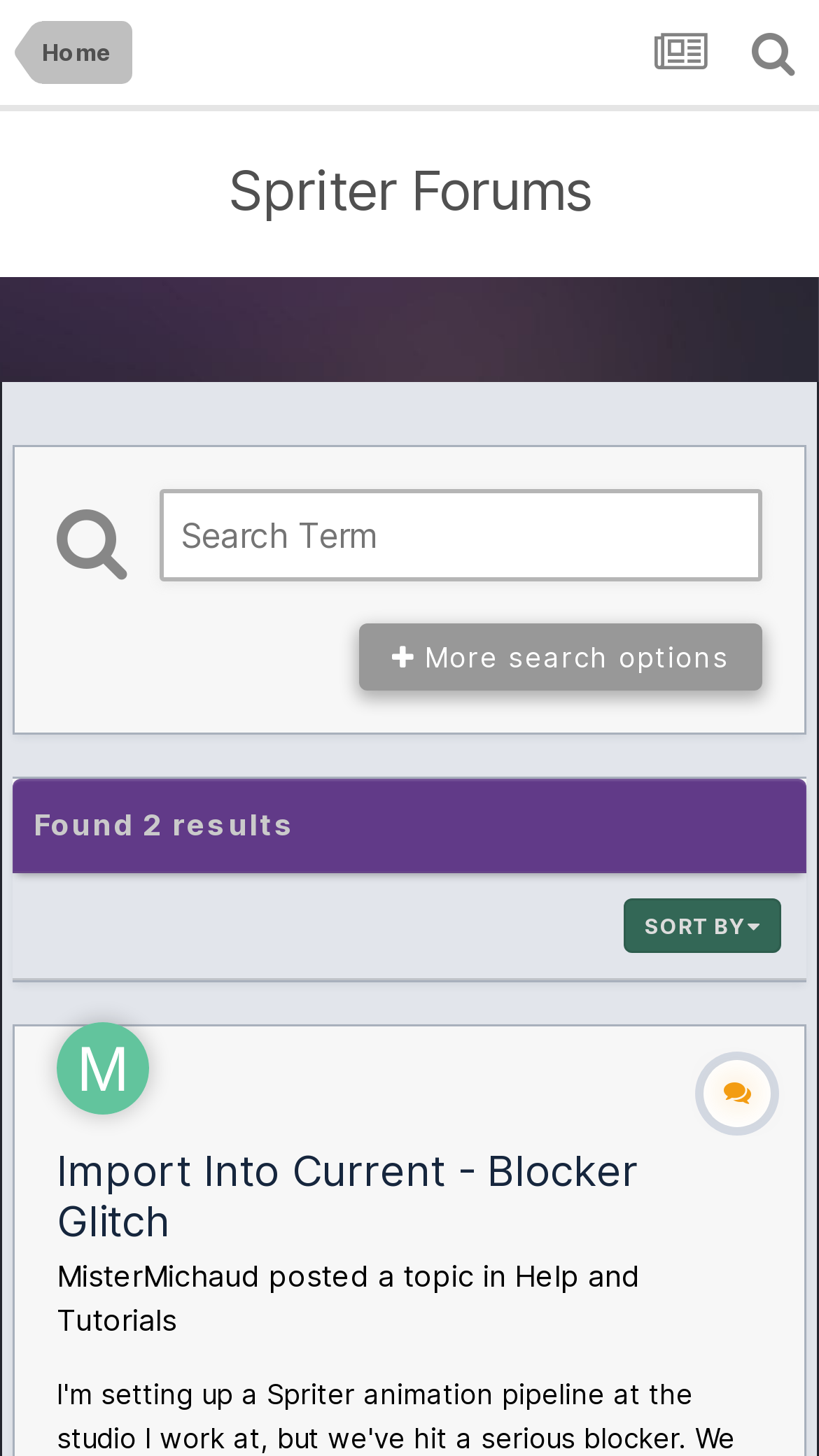Identify the bounding box of the HTML element described as: "alt="analogy metaphor creative writing"".

None